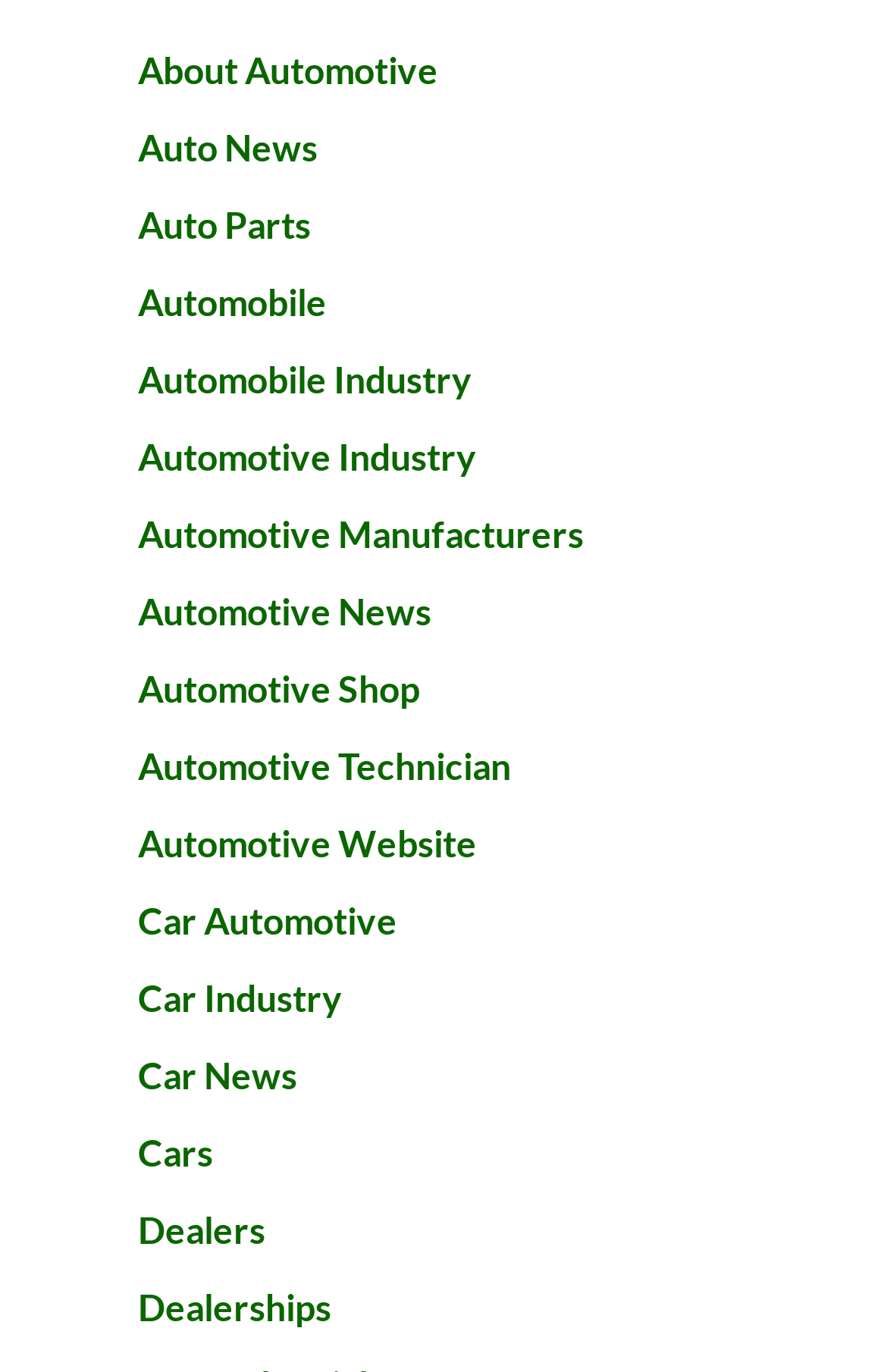Select the bounding box coordinates of the element I need to click to carry out the following instruction: "learn about Automotive Manufacturers".

[0.155, 0.373, 0.658, 0.404]